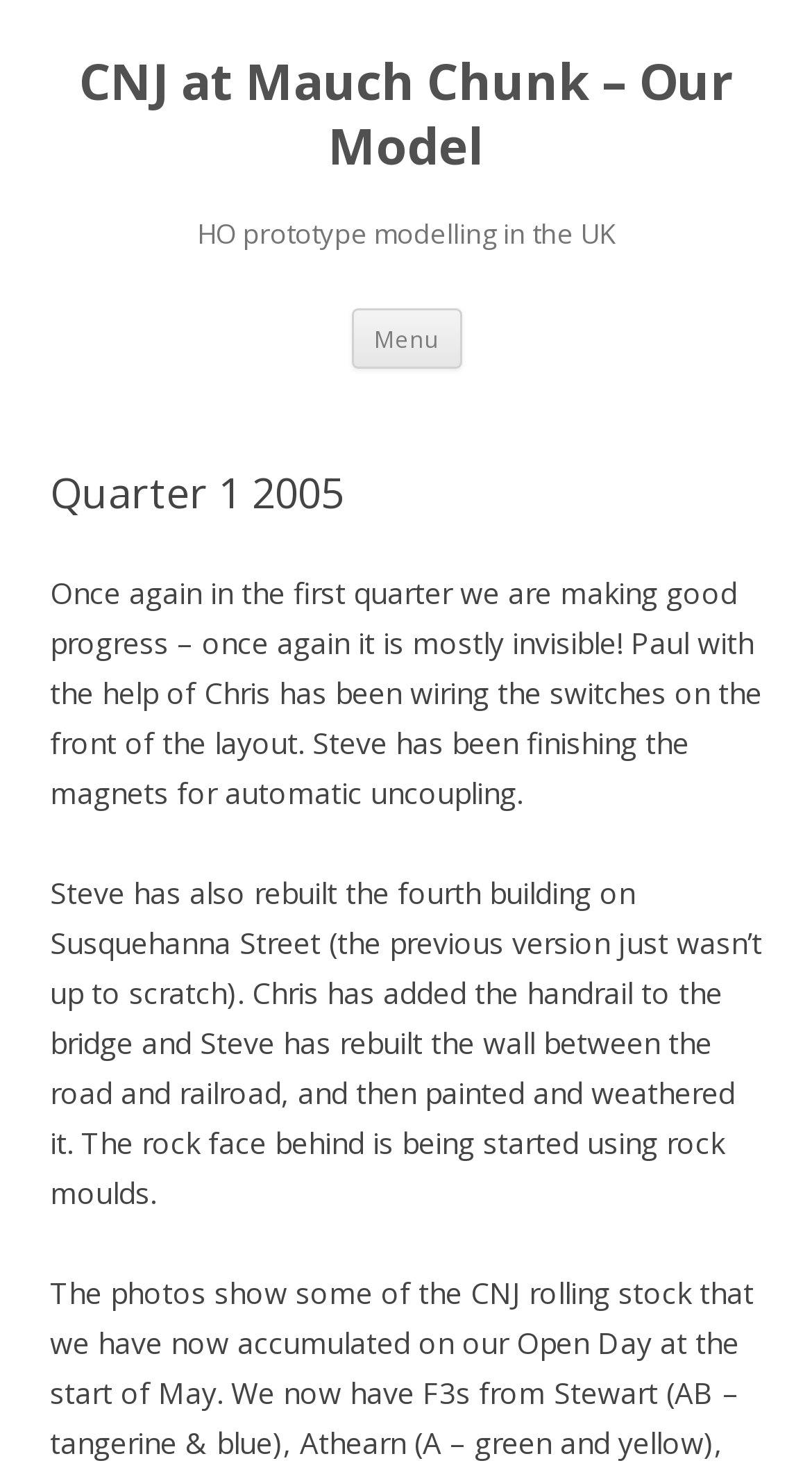What is Steve rebuilding on Susquehanna Street?
Give a detailed response to the question by analyzing the screenshot.

The StaticText element mentions that 'Steve has also rebuilt the fourth building on Susquehanna Street', implying that Steve is rebuilding the fourth building on that street.